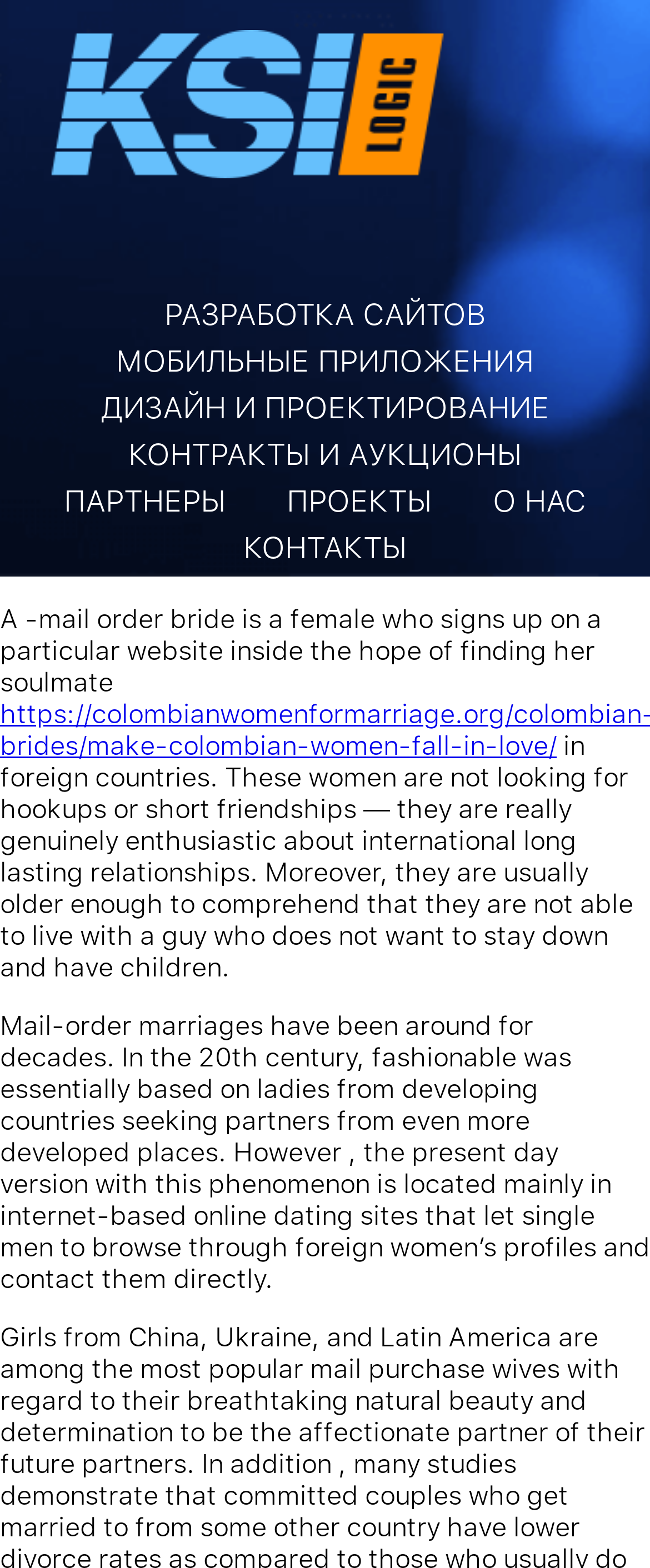Determine the bounding box coordinates of the clickable region to execute the instruction: "Click on the 'KSI' link". The coordinates should be four float numbers between 0 and 1, denoted as [left, top, right, bottom].

[0.077, 0.019, 0.687, 0.114]